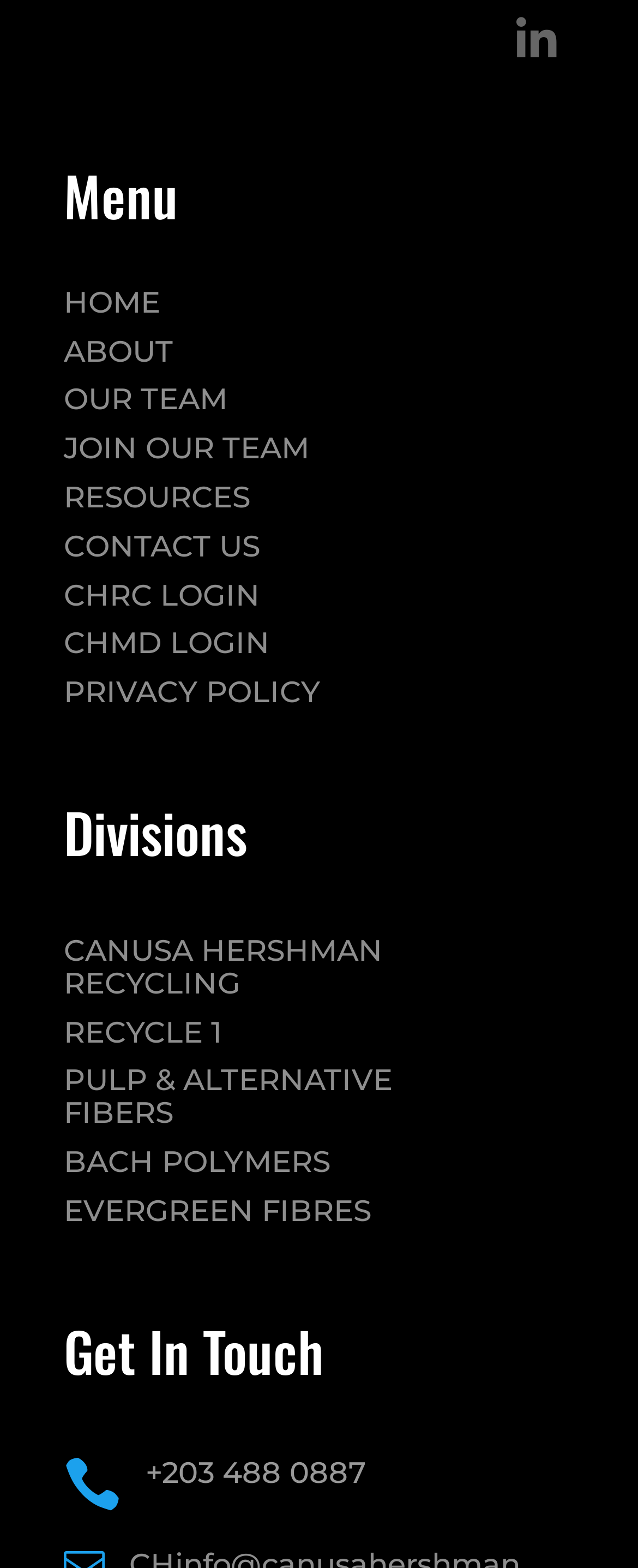Please identify the bounding box coordinates of the element I should click to complete this instruction: 'Click on LinkedIn'. The coordinates should be given as four float numbers between 0 and 1, like this: [left, top, right, bottom].

[0.787, 0.004, 0.895, 0.048]